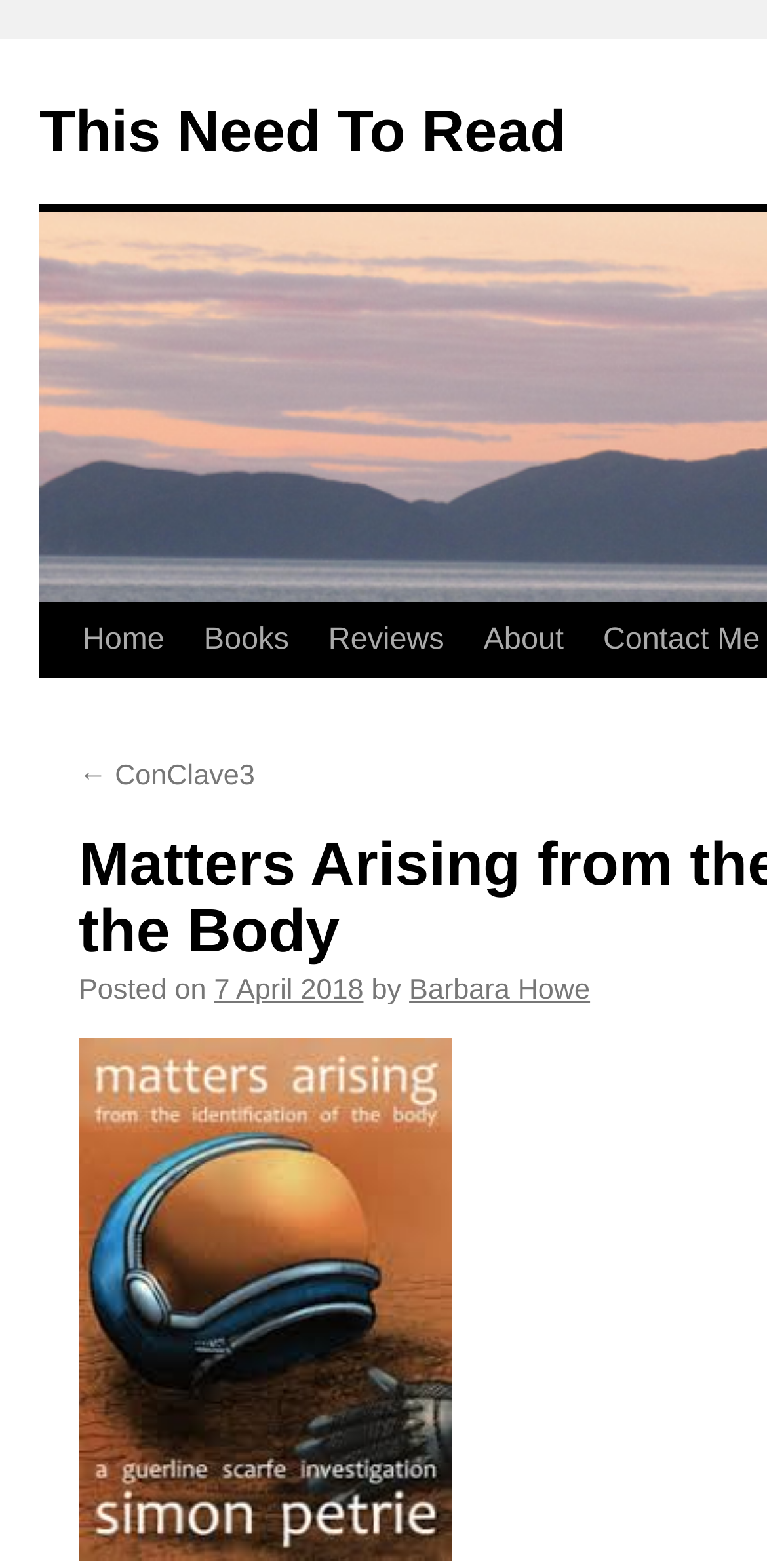Give a one-word or phrase response to the following question: What is the date of the posted article?

7 April 2018